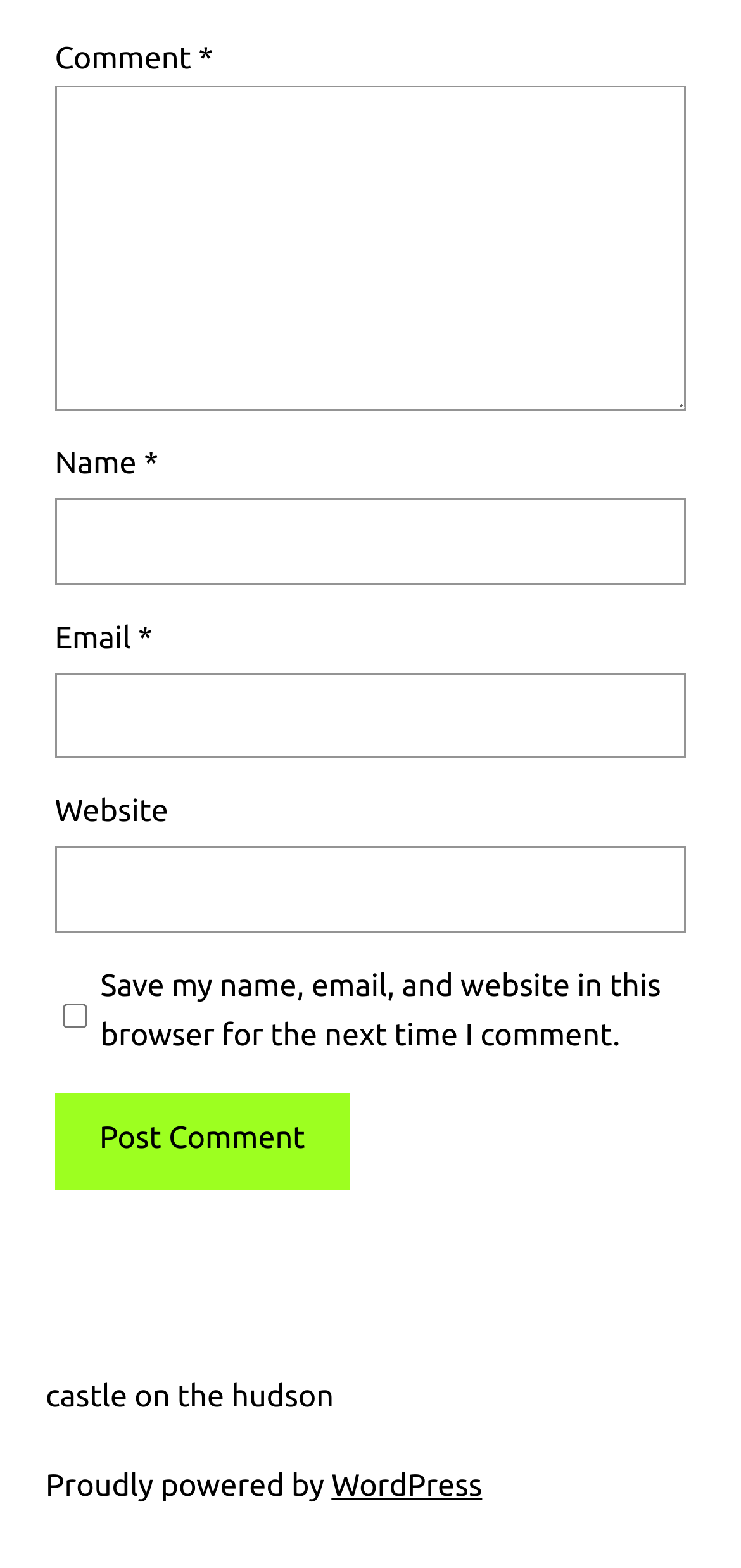Please locate the bounding box coordinates for the element that should be clicked to achieve the following instruction: "Type your name". Ensure the coordinates are given as four float numbers between 0 and 1, i.e., [left, top, right, bottom].

[0.074, 0.318, 0.926, 0.373]